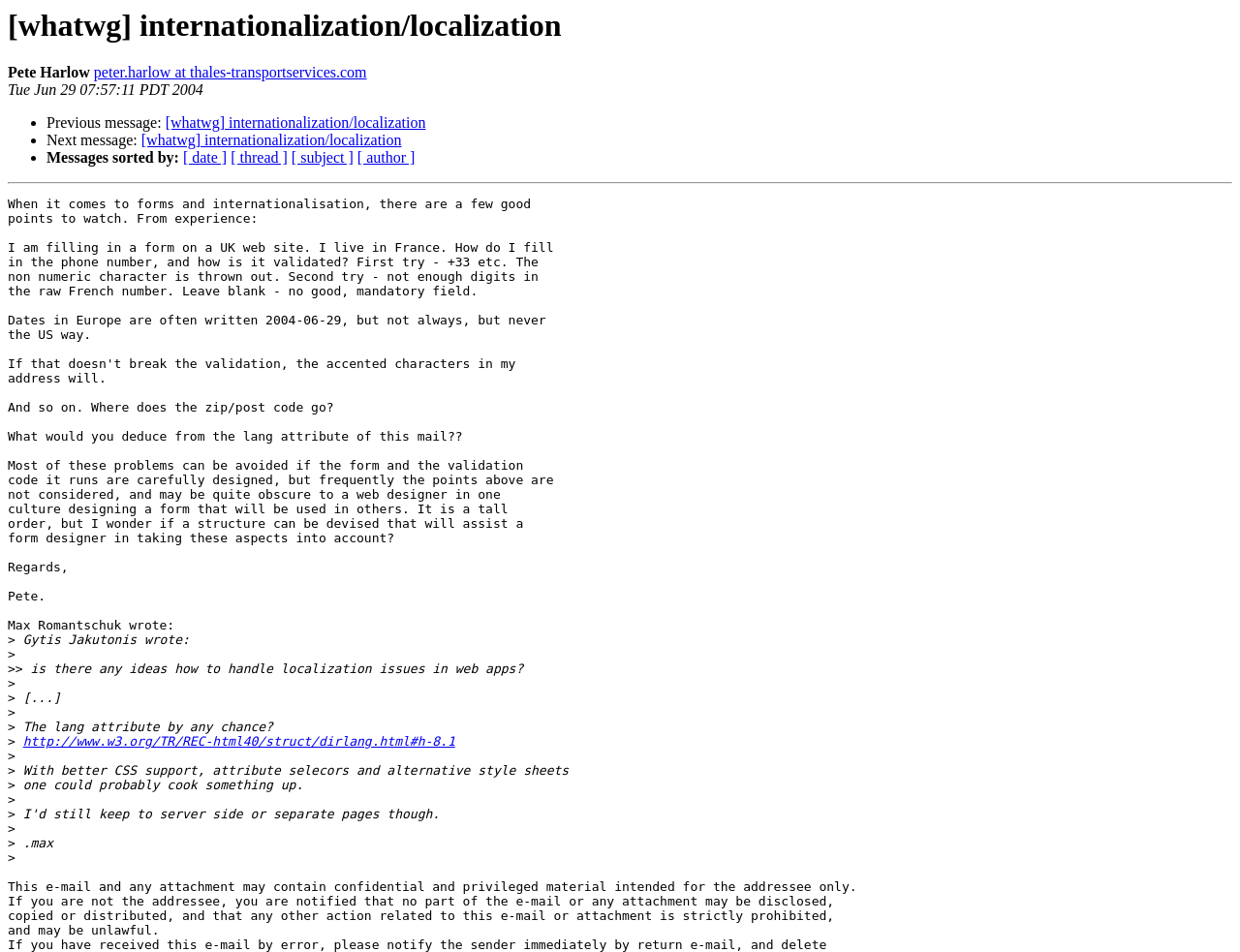Please specify the bounding box coordinates in the format (top-left x, top-left y, bottom-right x, bottom-right y), with values ranging from 0 to 1. Identify the bounding box for the UI component described as follows: [ subject ]

[0.235, 0.157, 0.285, 0.174]